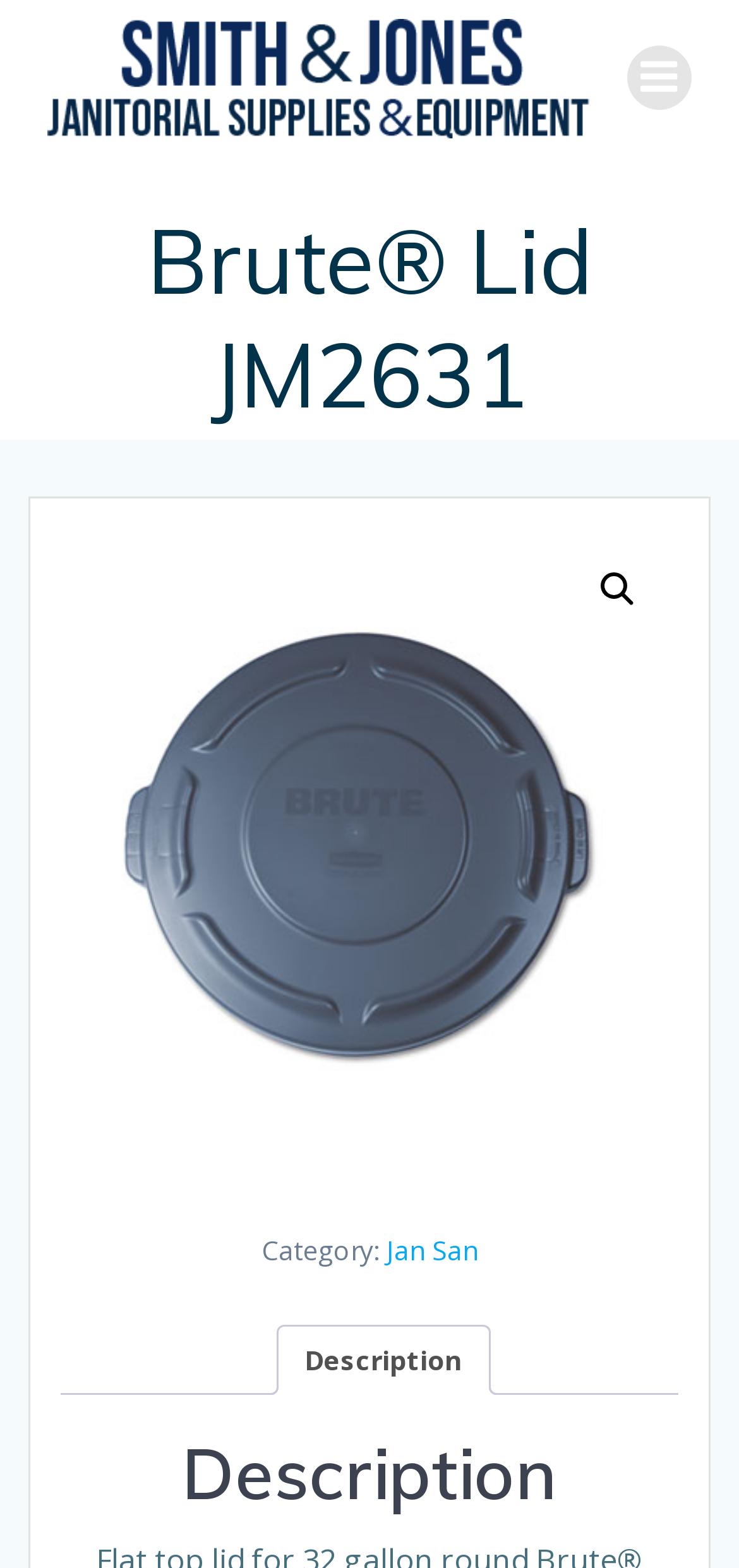Locate and extract the text of the main heading on the webpage.

Brute® Lid JM2631